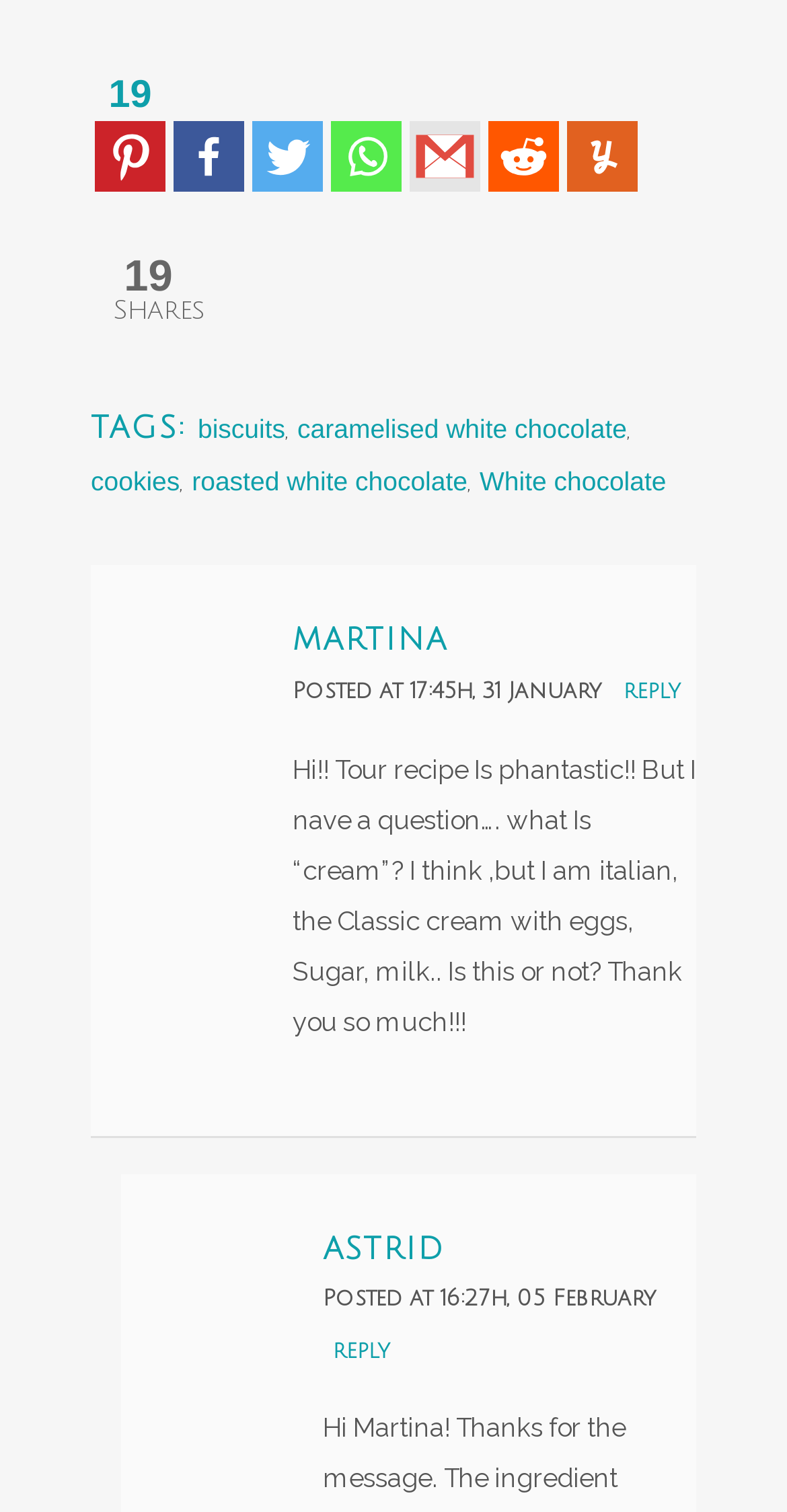Please locate the bounding box coordinates of the element that should be clicked to achieve the given instruction: "View Martina's post".

[0.372, 0.409, 0.885, 0.44]